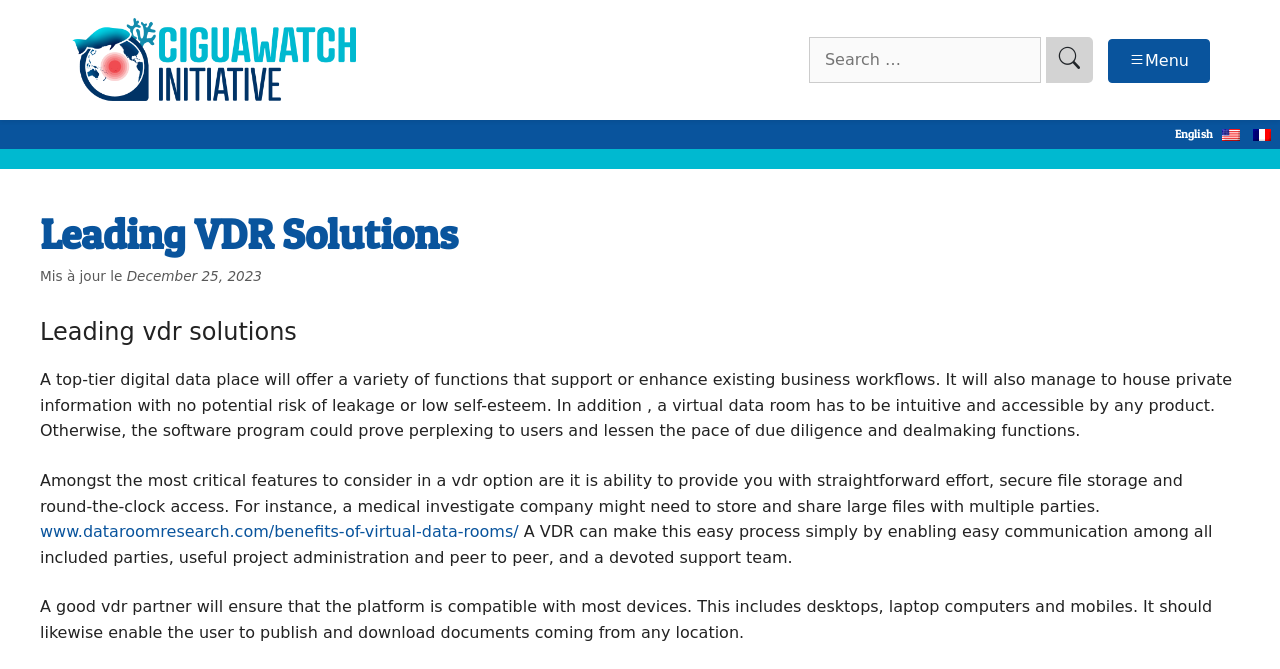Find and provide the bounding box coordinates for the UI element described with: "Follow ashtorakFollowFollowing ashtorakFollowing".

None